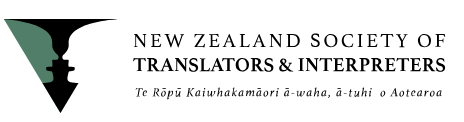What is the purpose of the NZSTI logo?
Refer to the image and provide a detailed answer to the question.

This visual identity is integral to representing the society's values and mission in the linguistic community, emphasizing the society's commitment to excellence in translation and interpretation services in New Zealand.